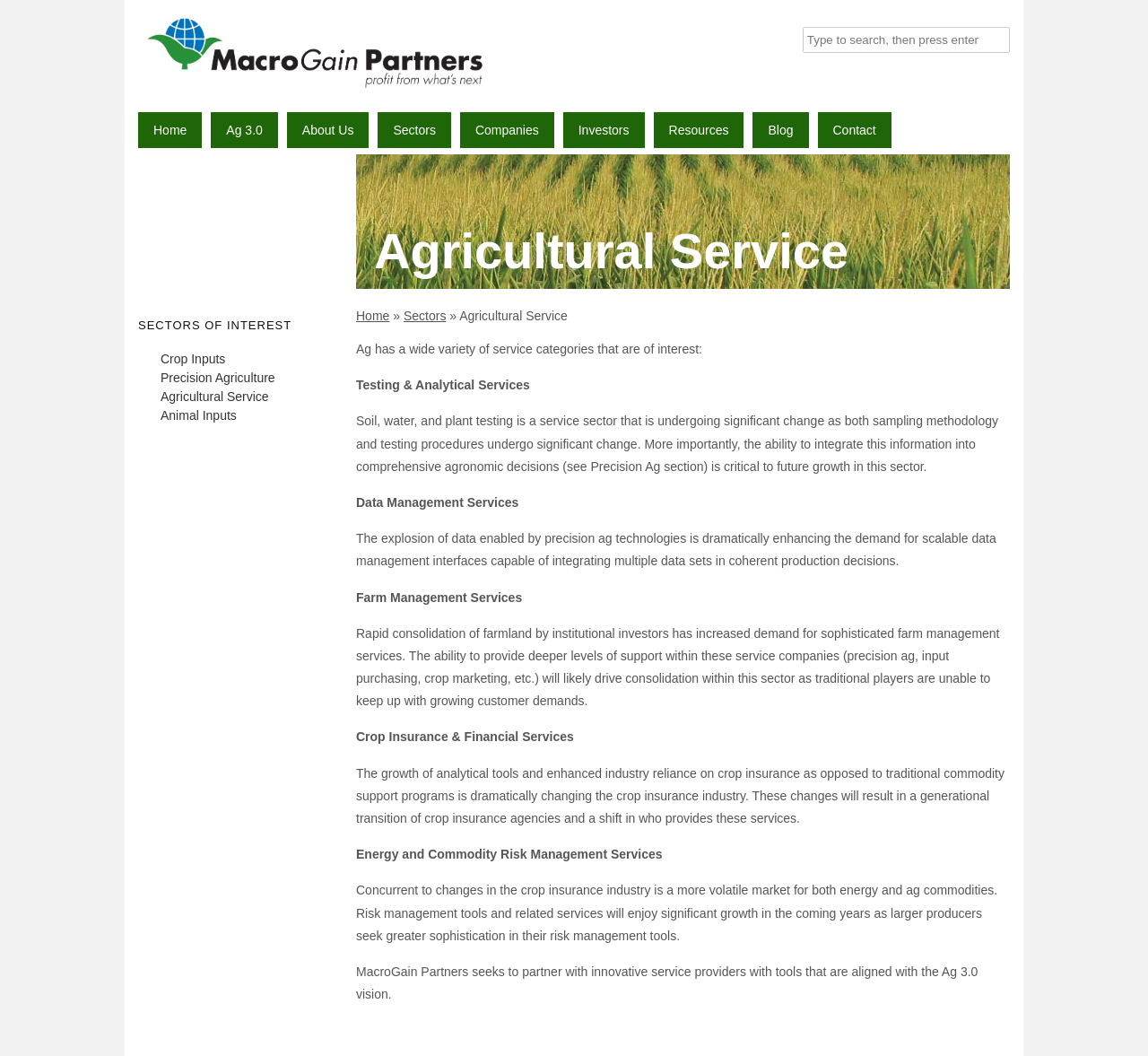Using the description "Sectors", locate and provide the bounding box of the UI element.

[0.352, 0.292, 0.389, 0.306]